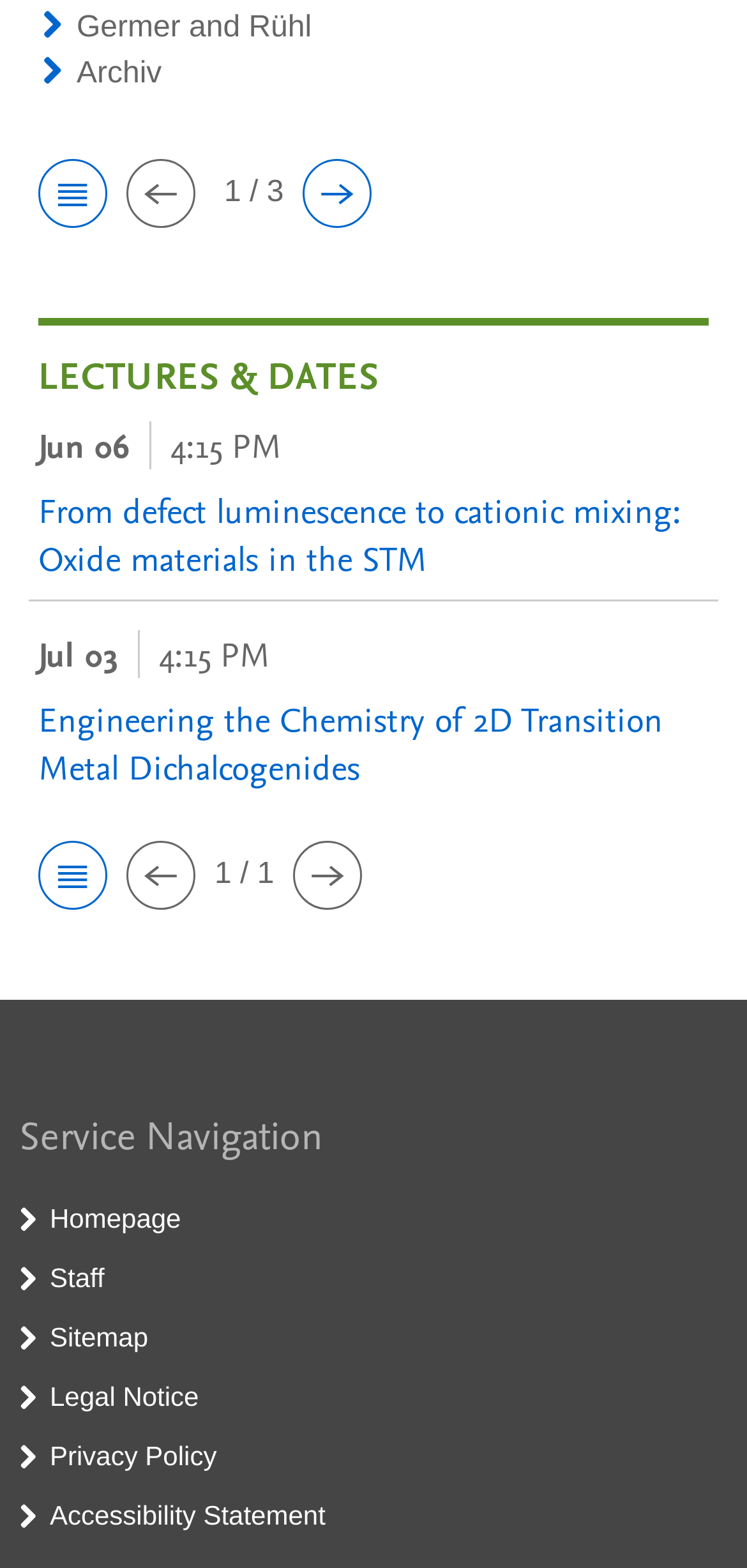Refer to the image and provide a thorough answer to this question:
What is the date of the first lecture?

I looked at the date listed next to the first lecture title, which is 'Jun 06'. This is the date of the first lecture.